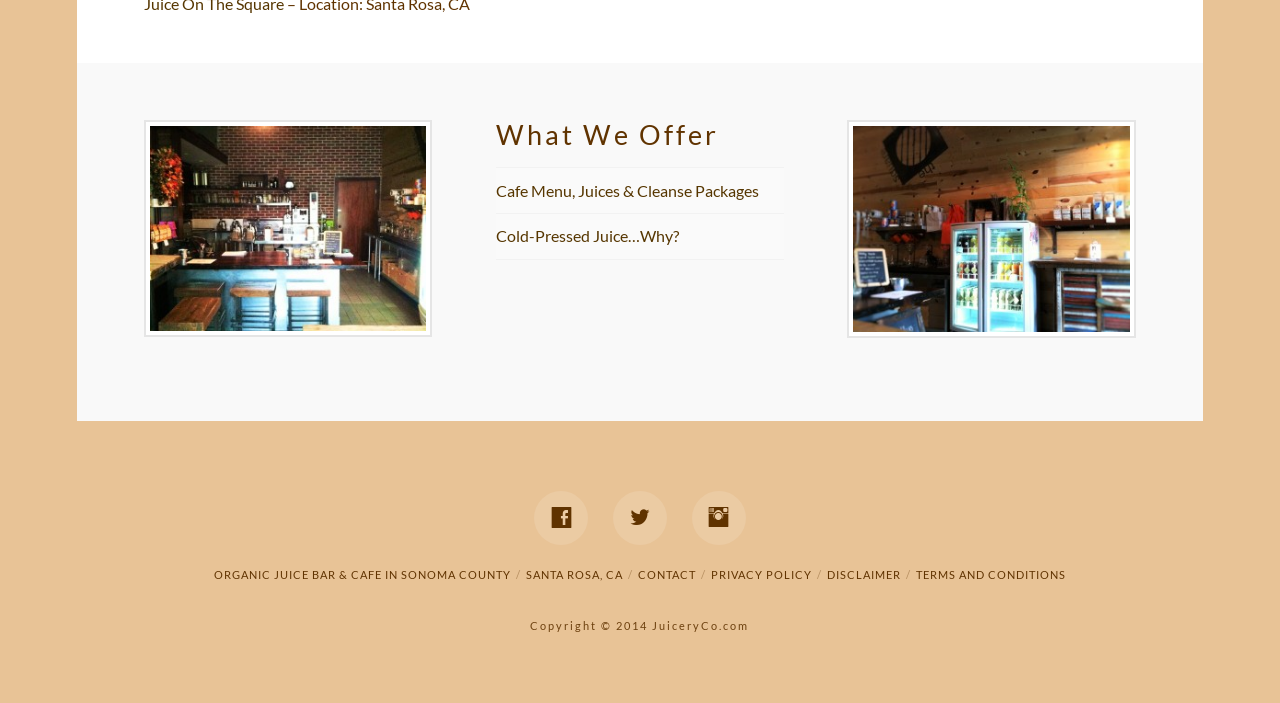Please examine the image and provide a detailed answer to the question: What is the year of copyright?

The webpage mentions 'Copyright © 2014 JuiceryCo.com' at the bottom, indicating that the year of copyright is 2014.